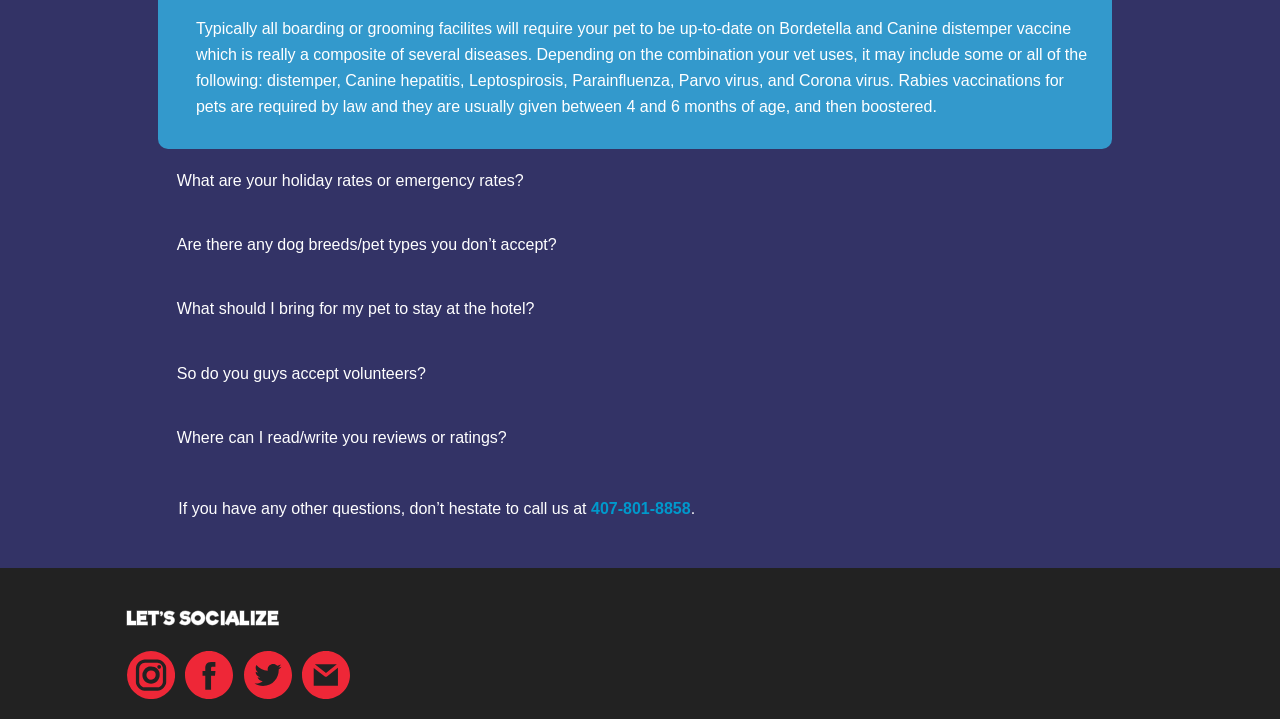How can I contact this pet hotel?
Refer to the image and answer the question using a single word or phrase.

Call 407-801-8858